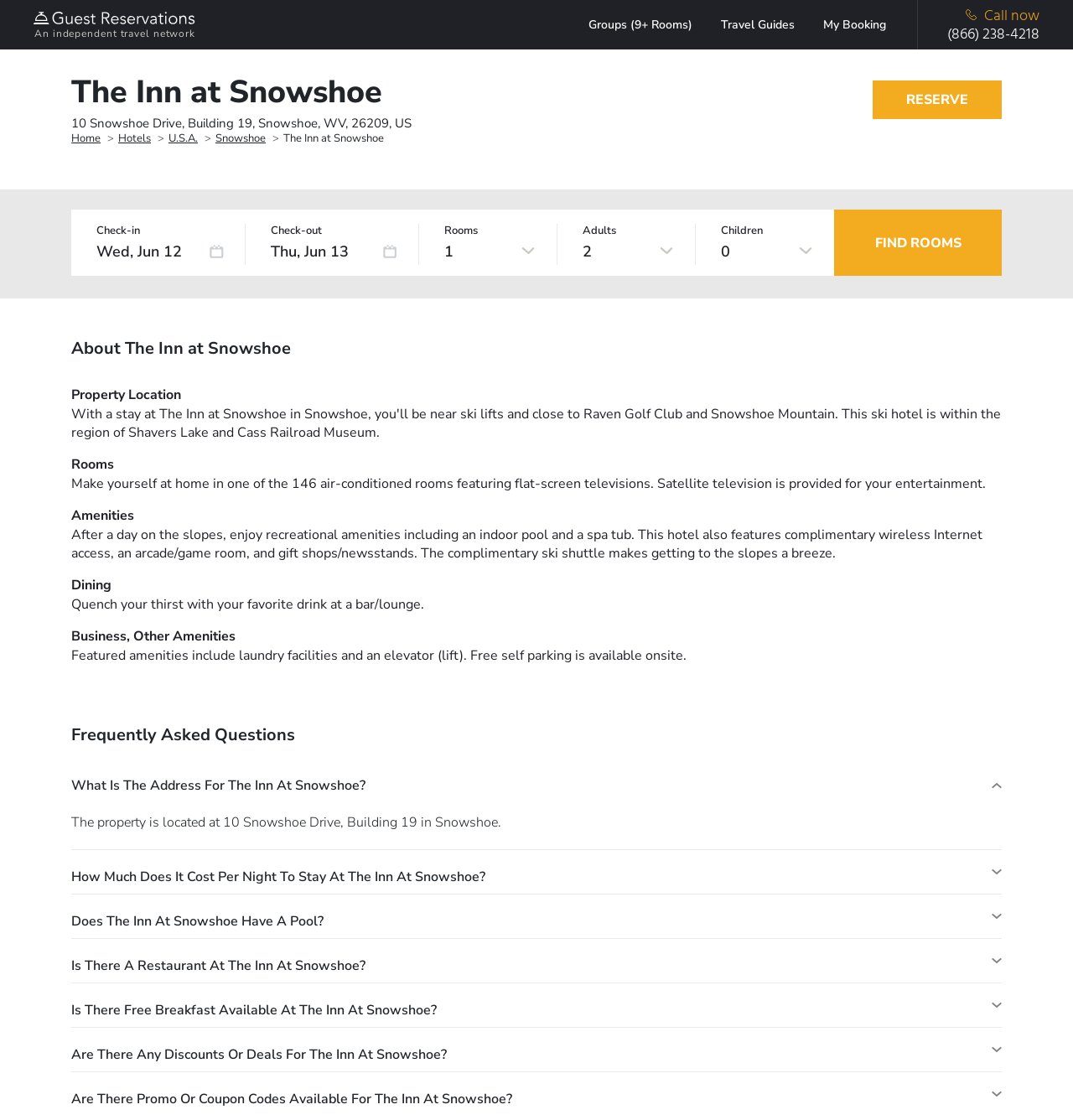Is there a pool at The Inn at Snowshoe?
Based on the visual, give a brief answer using one word or a short phrase.

Yes